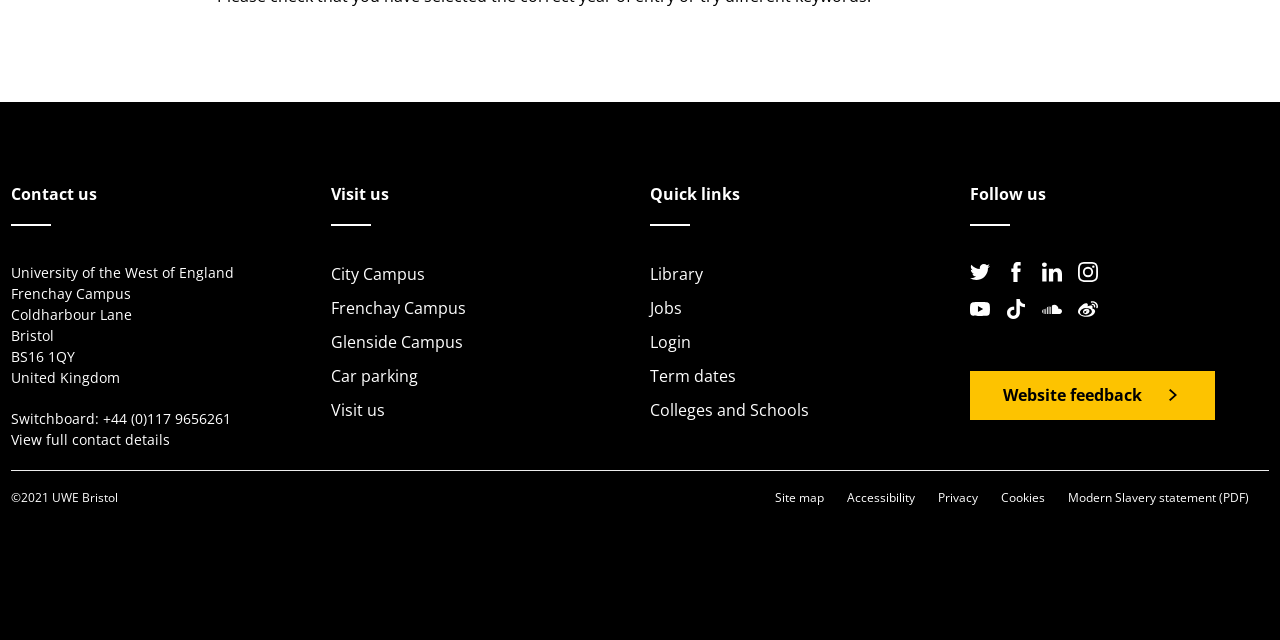From the webpage screenshot, predict the bounding box coordinates (top-left x, top-left y, bottom-right x, bottom-right y) for the UI element described here: +44 (0)117 9656261

[0.08, 0.64, 0.18, 0.669]